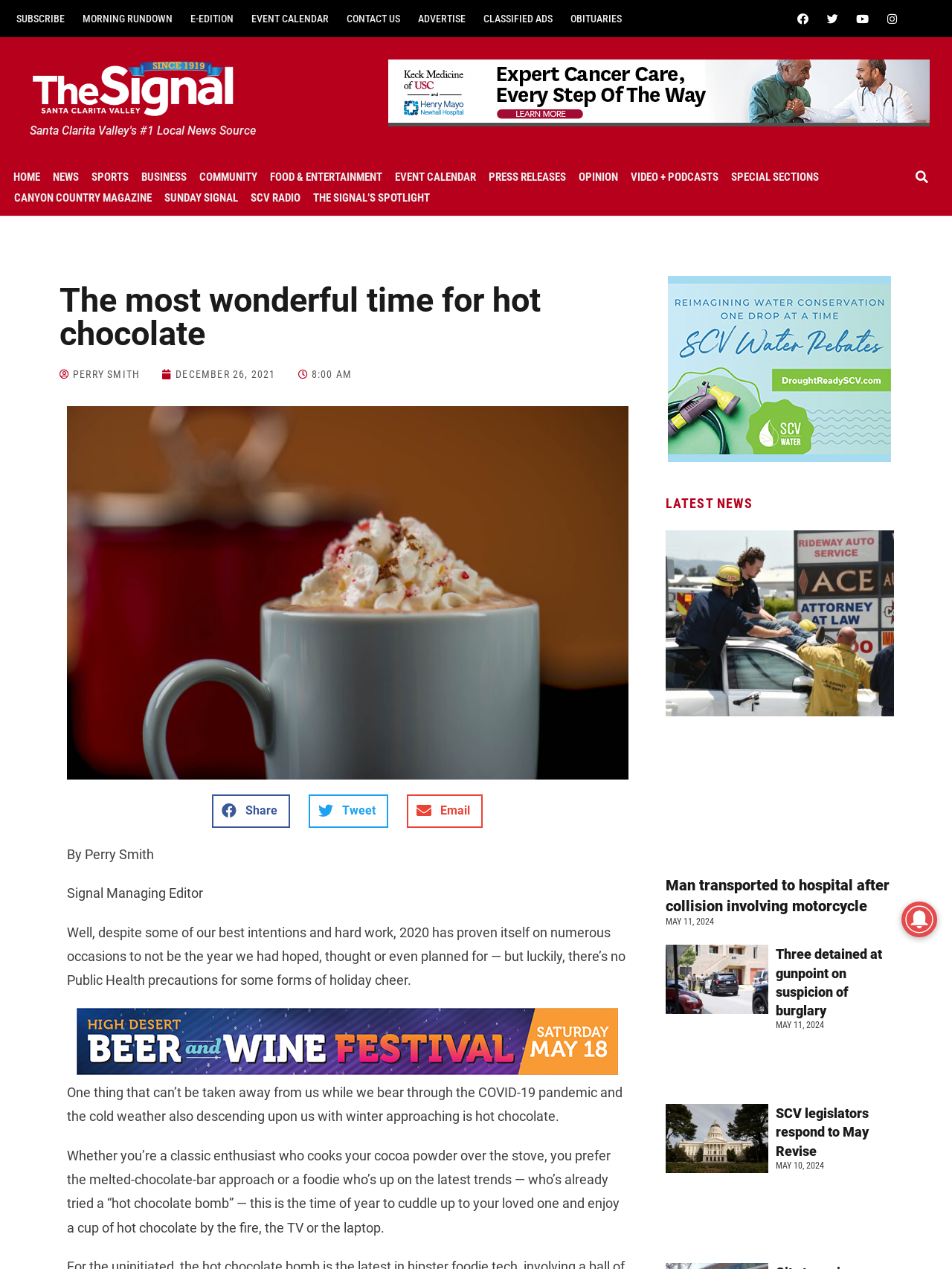Identify and extract the main heading from the webpage.

The most wonderful time for hot chocolate